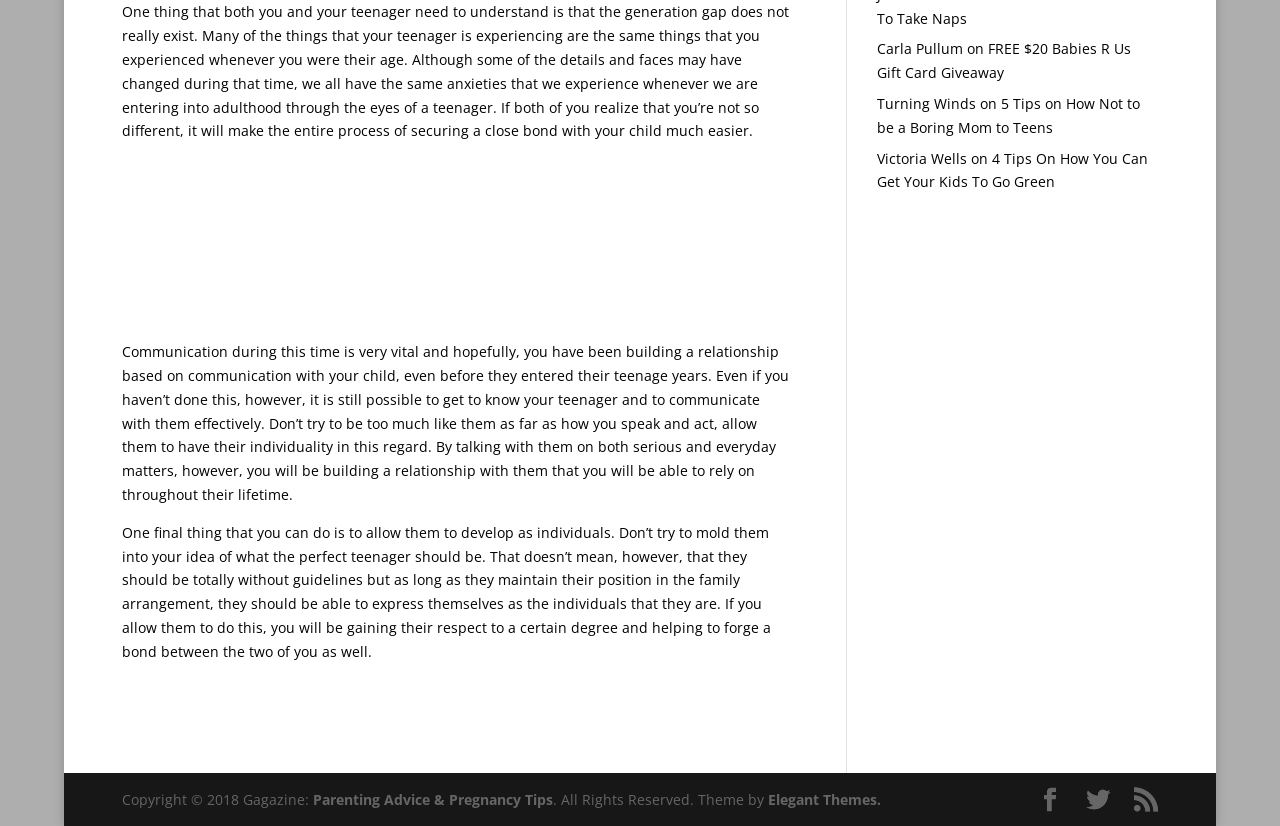Give the bounding box coordinates for the element described by: "Home".

None